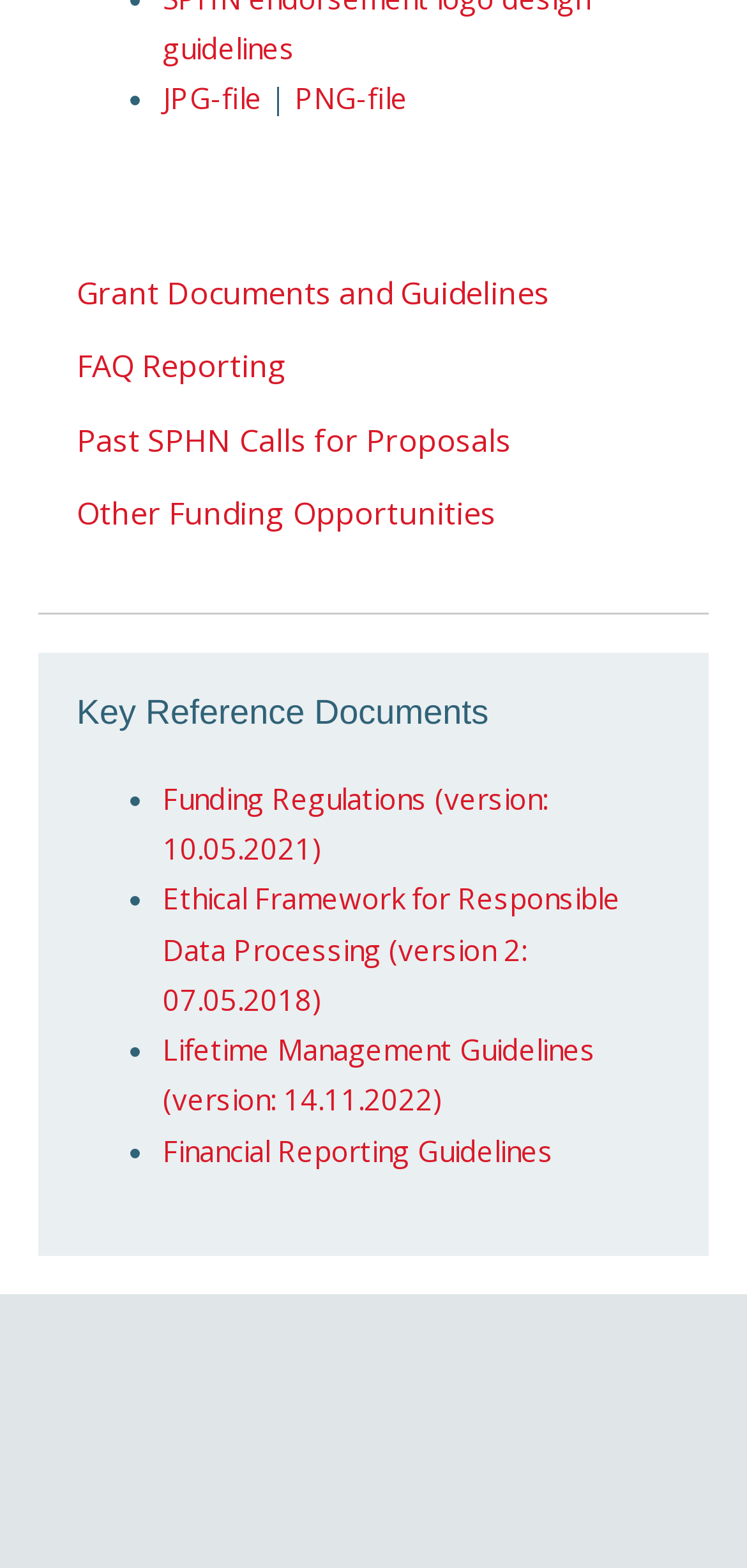Please respond to the question using a single word or phrase:
How many list markers are on the page?

4